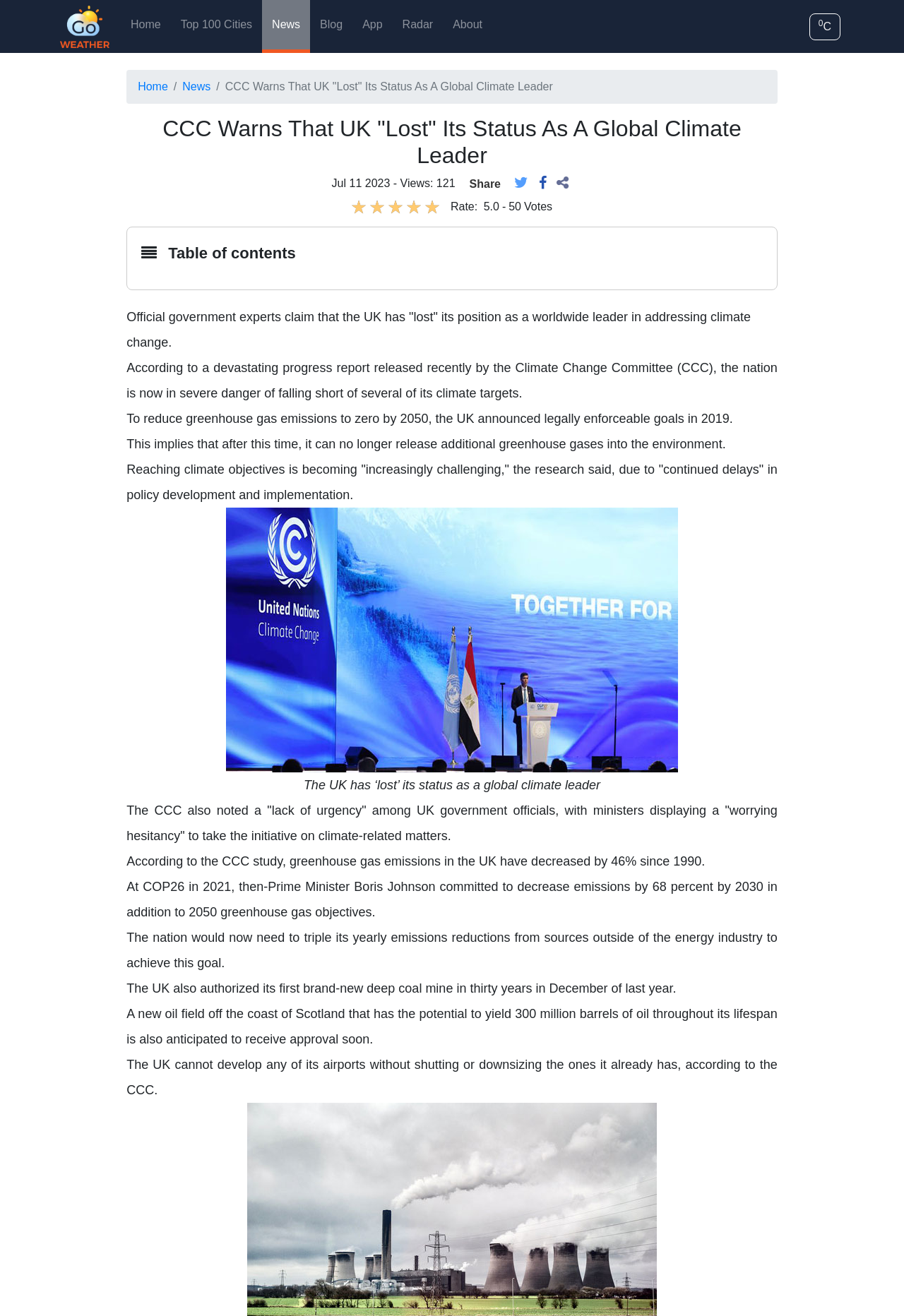Identify the bounding box for the UI element that is described as follows: "Fairchild Channel F".

None